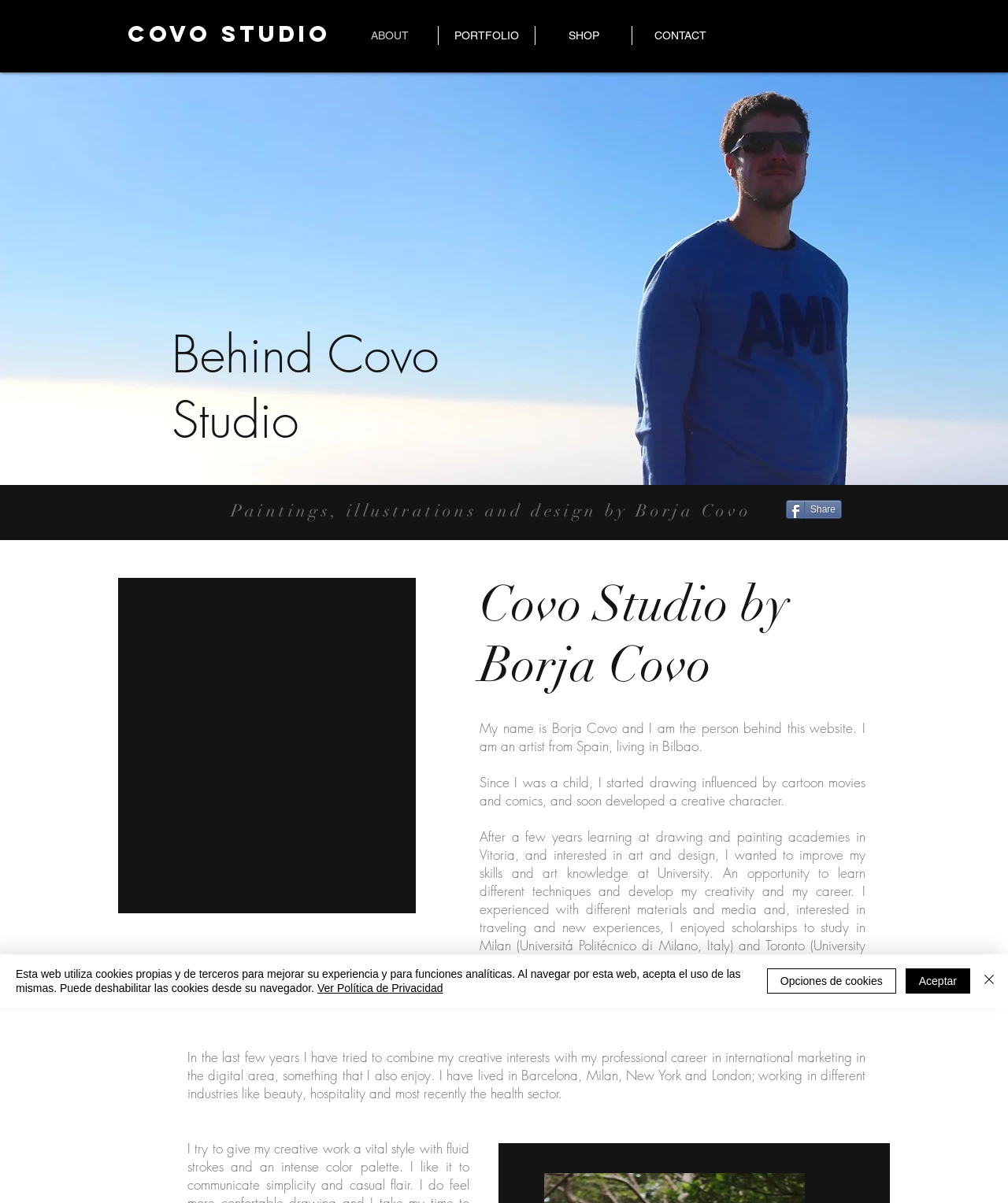Locate the bounding box coordinates of the element's region that should be clicked to carry out the following instruction: "View the artist's portfolio". The coordinates need to be four float numbers between 0 and 1, i.e., [left, top, right, bottom].

[0.435, 0.022, 0.53, 0.037]